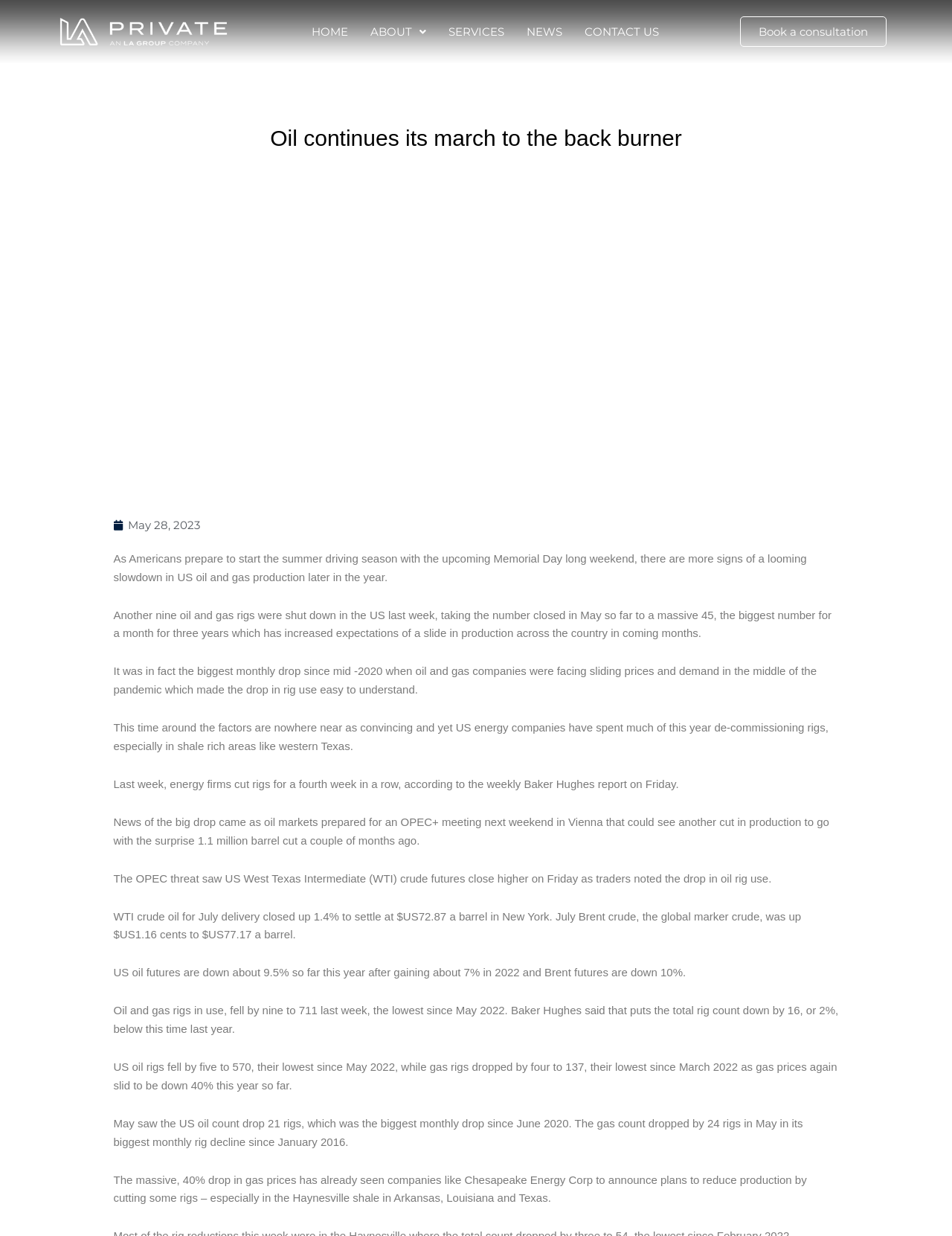Describe the webpage meticulously, covering all significant aspects.

The webpage appears to be a news article about the oil and gas industry in the United States. At the top of the page, there is a navigation menu with links to "HOME", "ABOUT", "SERVICES", "NEWS", and "CONTACT US". Below the navigation menu, there is a prominent heading that reads "Oil continues its march to the back burner".

The main content of the article is divided into several paragraphs of text, which discuss the recent decline in US oil and gas production, particularly in the shale-rich areas of western Texas. The article cites statistics from the Baker Hughes report, including the number of oil and gas rigs shut down in May and the resulting drop in production.

To the right of the heading, there is a link to "Book a consultation" and a date "May 28, 2023". The article also includes several paragraphs of text that provide more details about the decline in oil and gas production, including the impact of OPEC+ meetings and the drop in gas prices.

Overall, the webpage appears to be a news article focused on the oil and gas industry, with a prominent heading and several paragraphs of text that provide detailed information about the recent decline in production.